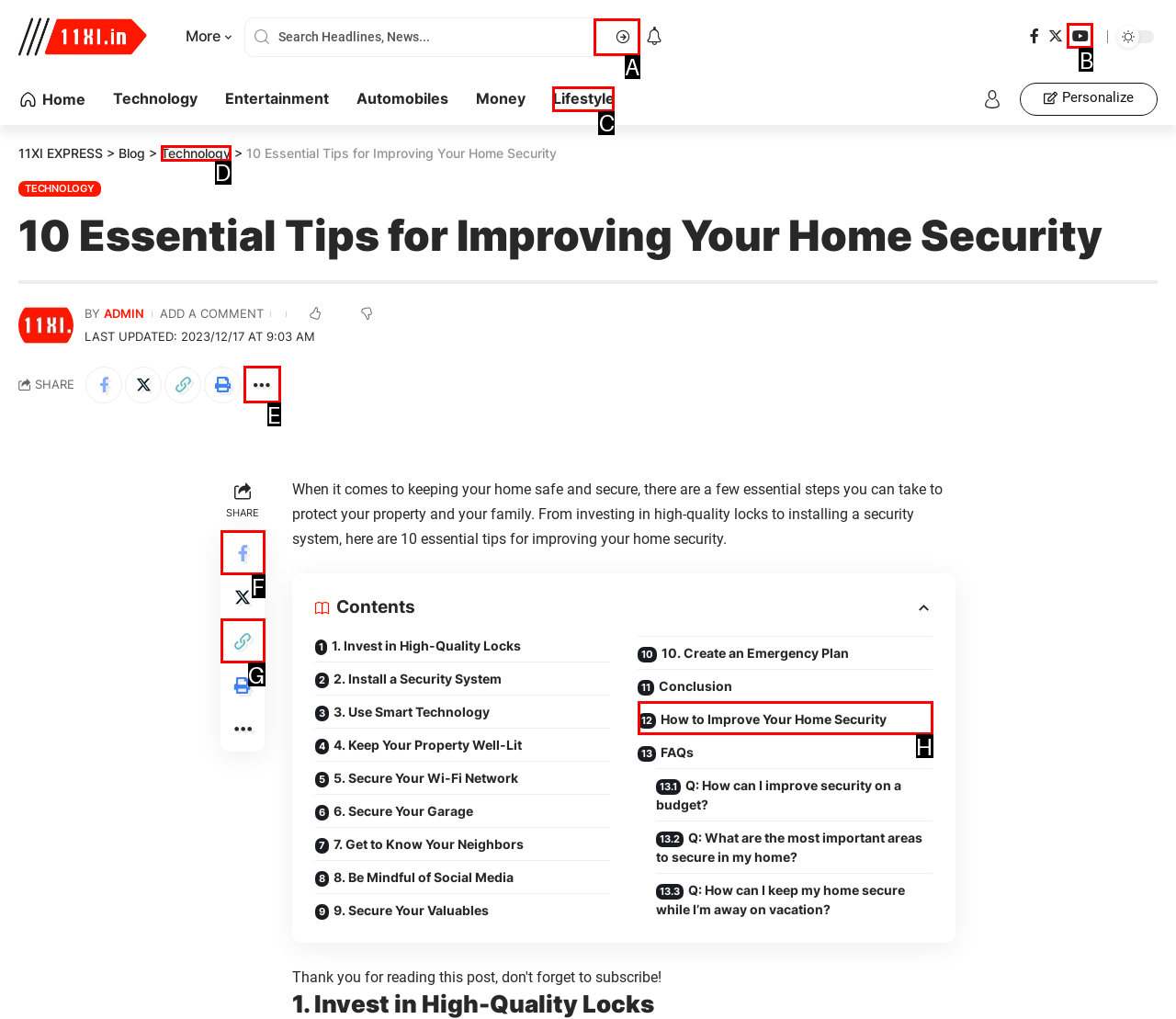Determine which HTML element matches the given description: aria-label="Copy Link". Provide the corresponding option's letter directly.

G